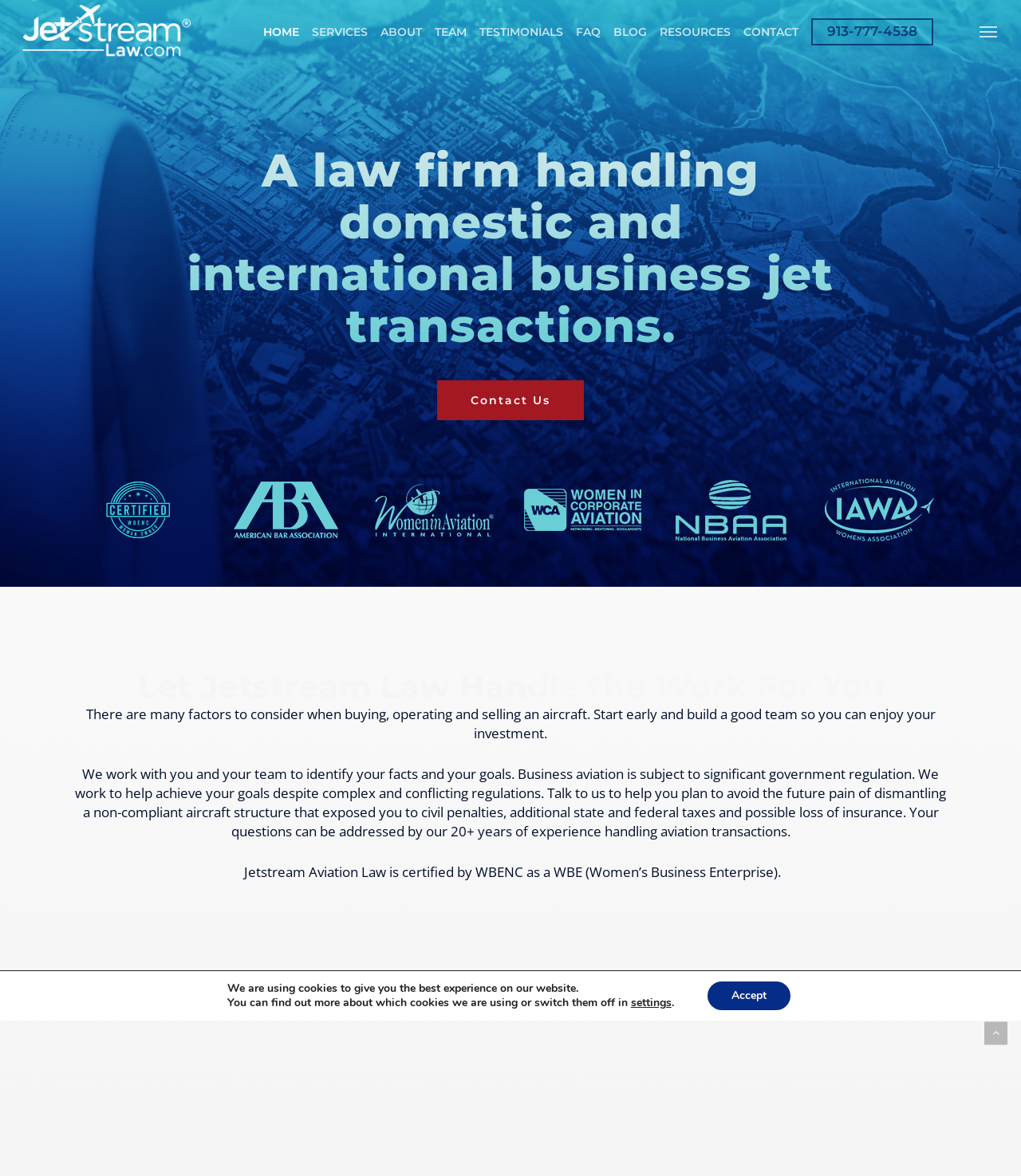Using the webpage screenshot and the element description Sign Up for Jetstream Newsletter, determine the bounding box coordinates. Specify the coordinates in the format (top-left x, top-left y, bottom-right x, bottom-right y) with values ranging from 0 to 1.

[0.259, 0.96, 0.741, 0.985]